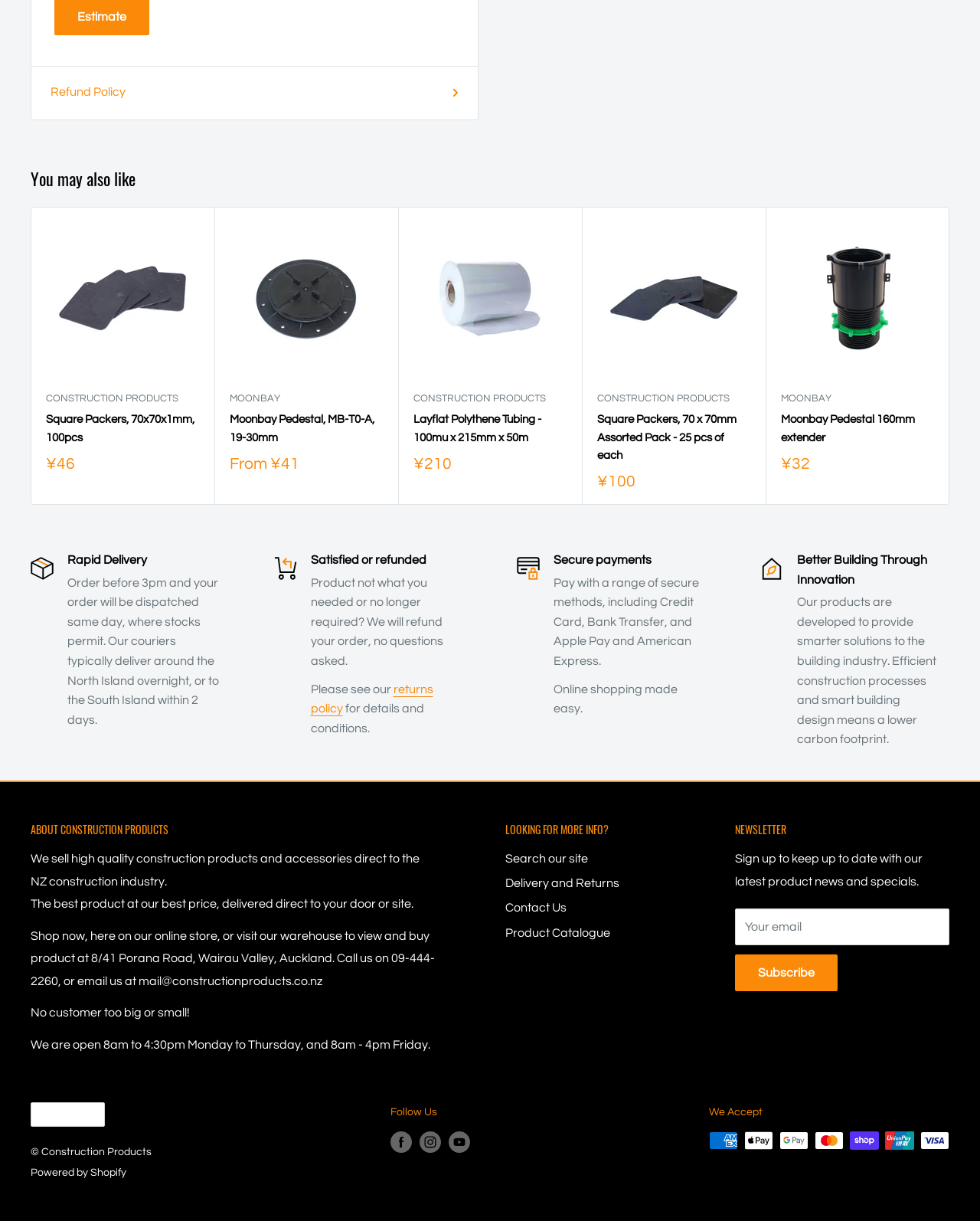What is the price of Square Plastic Packers?
Provide a fully detailed and comprehensive answer to the question.

I found the price of Square Plastic Packers by looking at the product list, where it is listed as 'Square Plastic Packers, 70x70x1mm, 100pcs' with a price of ¥46.